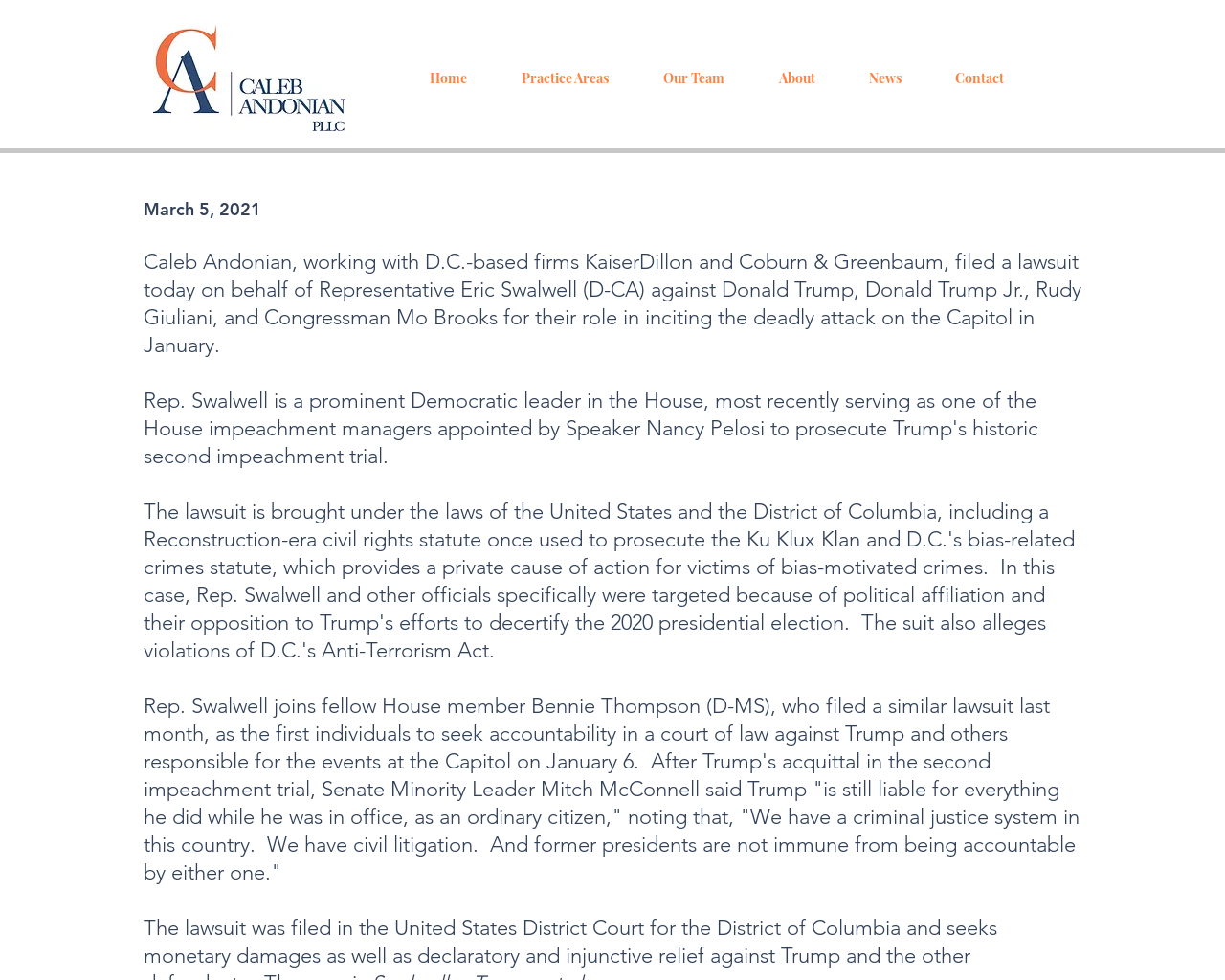Who is the plaintiff in the lawsuit?
Refer to the image and provide a detailed answer to the question.

Based on the webpage content, it is mentioned that 'Caleb Andonian, working with D.C.-based firms KaiserDillon and Coburn & Greenbaum, filed a lawsuit today on behalf of Representative Eric Swalwell (D-CA) against Donald Trump, Donald Trump Jr., Rudy Giuliani, and Congressman Mo Brooks...' which indicates that Rep. Eric Swalwell is the plaintiff in the lawsuit.